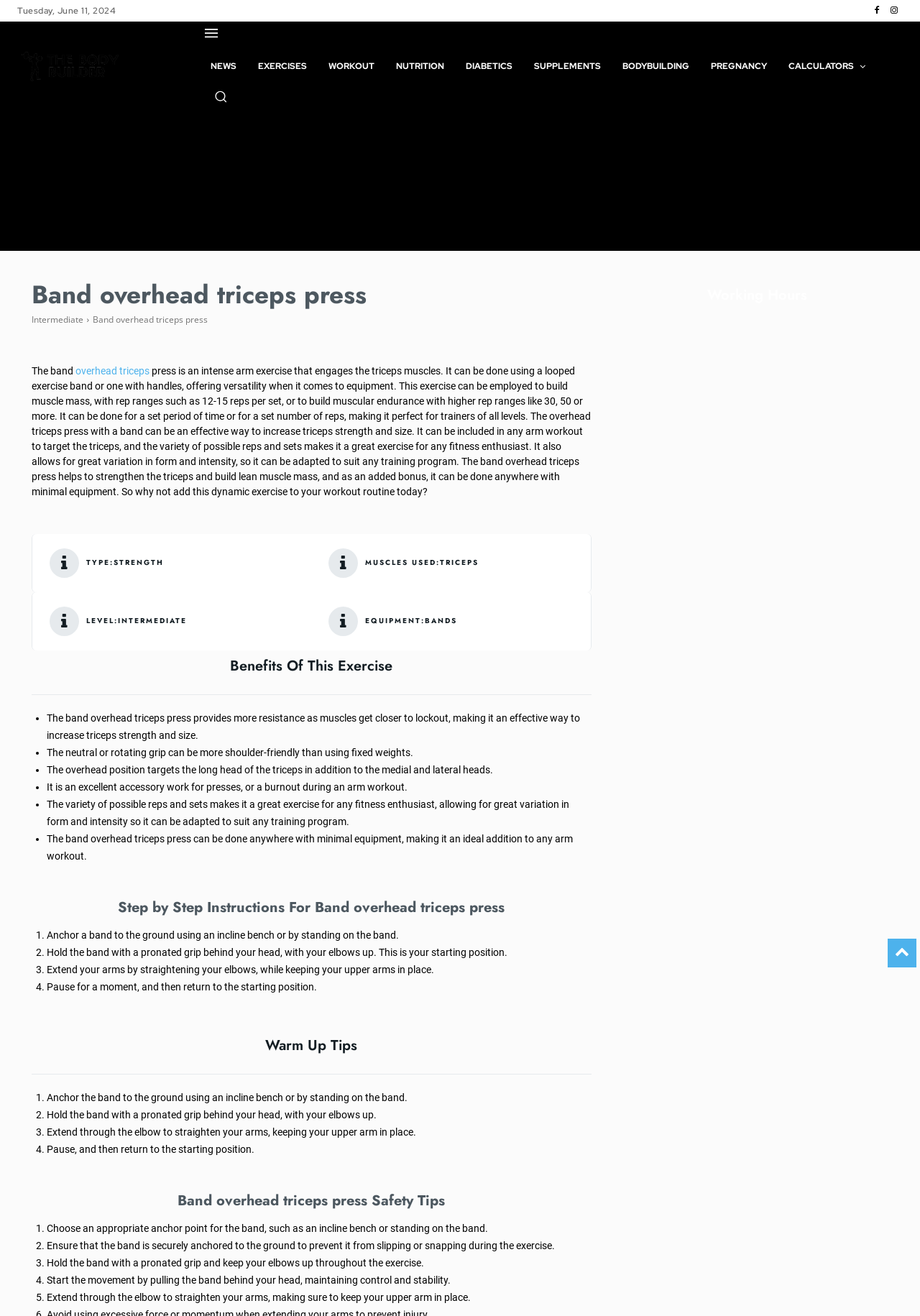Give a one-word or short phrase answer to this question: 
How many steps are involved in the warm-up tips for the exercise?

4